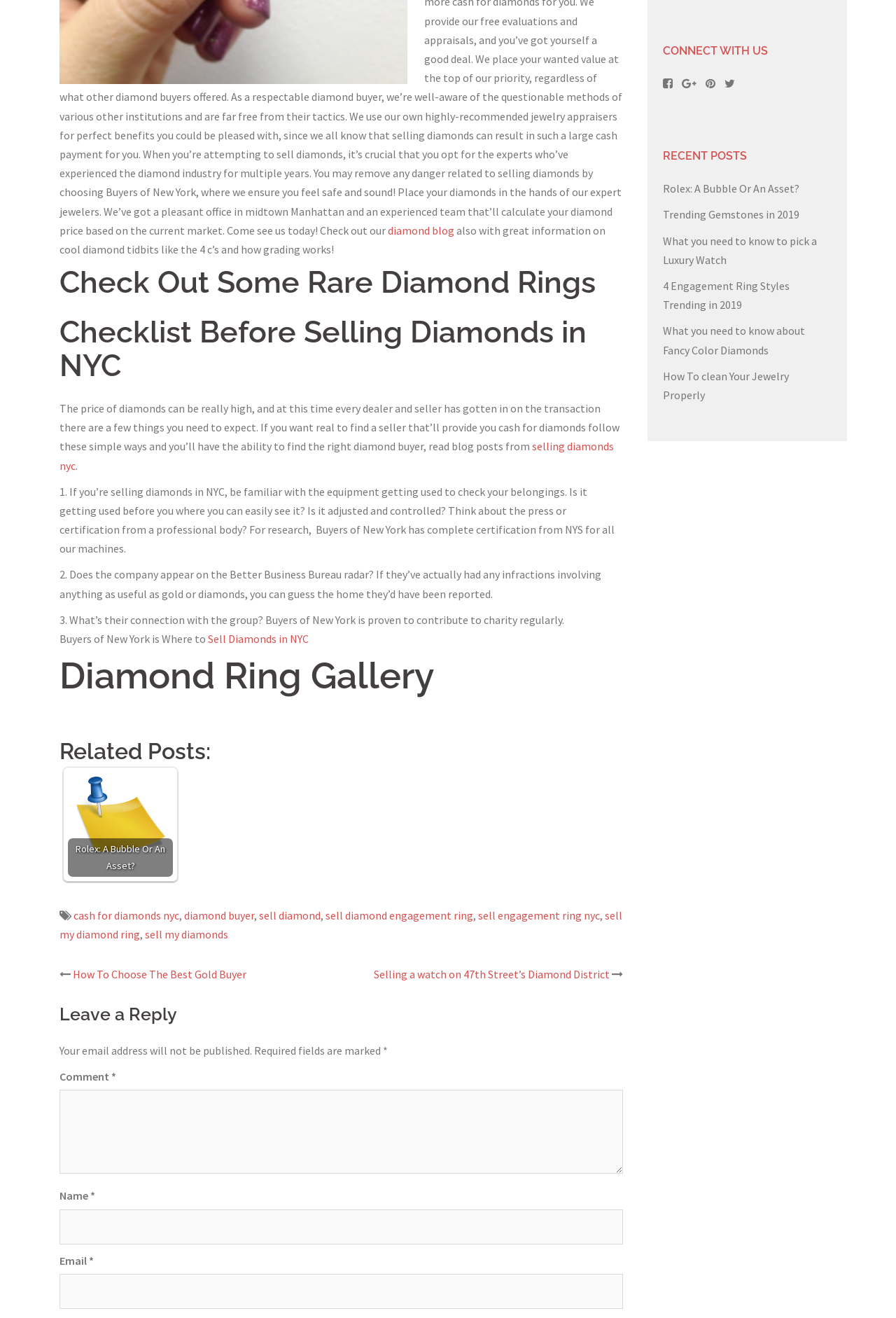Please find the bounding box for the UI element described by: "sell my diamonds".

[0.162, 0.703, 0.255, 0.714]